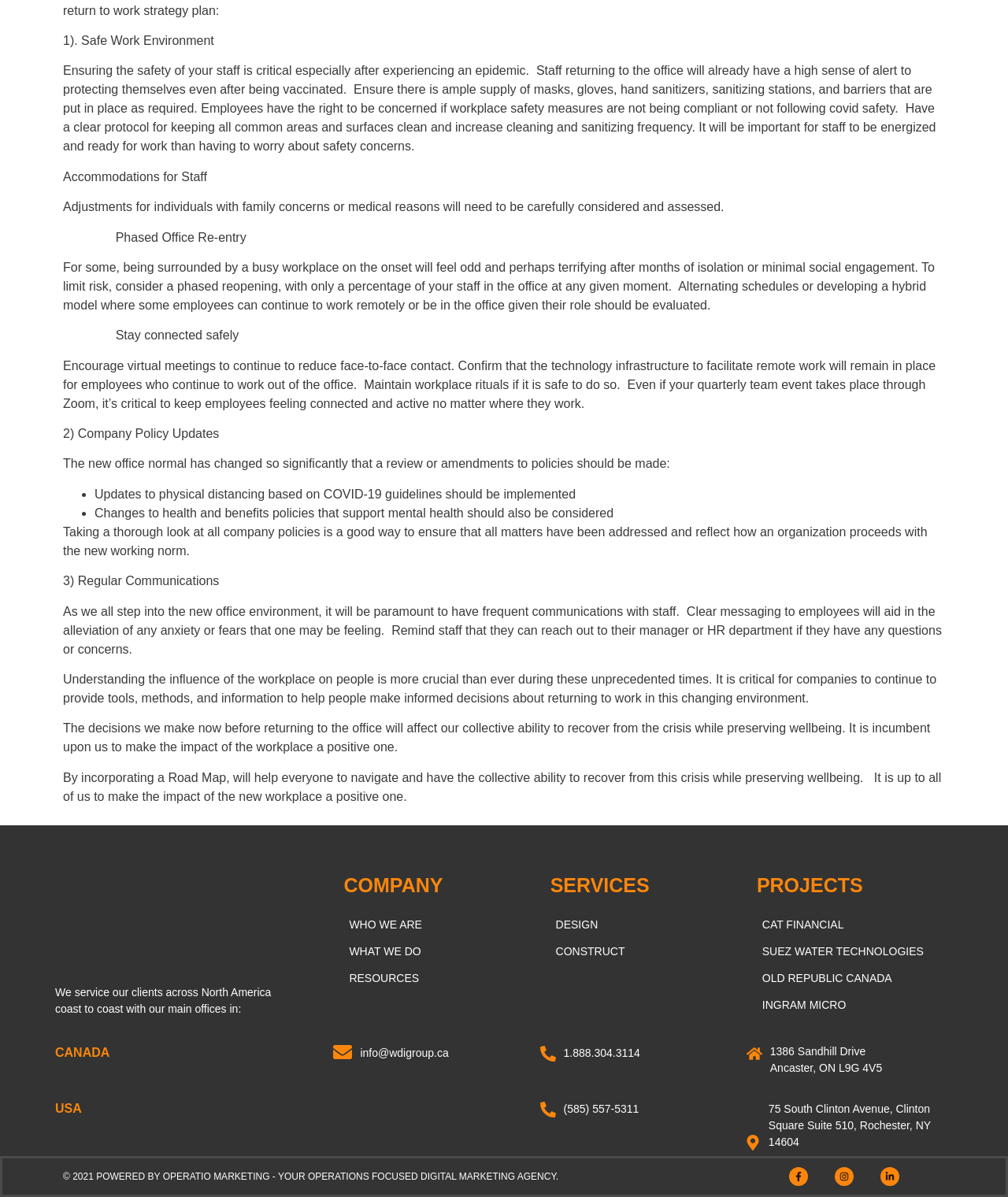Please determine the bounding box coordinates of the element's region to click for the following instruction: "Click WHO WE ARE".

[0.331, 0.761, 0.536, 0.784]